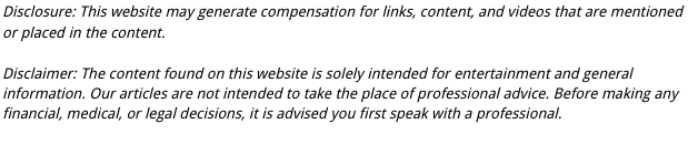What is the benefit of proper window treatments?
Using the visual information, respond with a single word or phrase.

Reducing energy costs